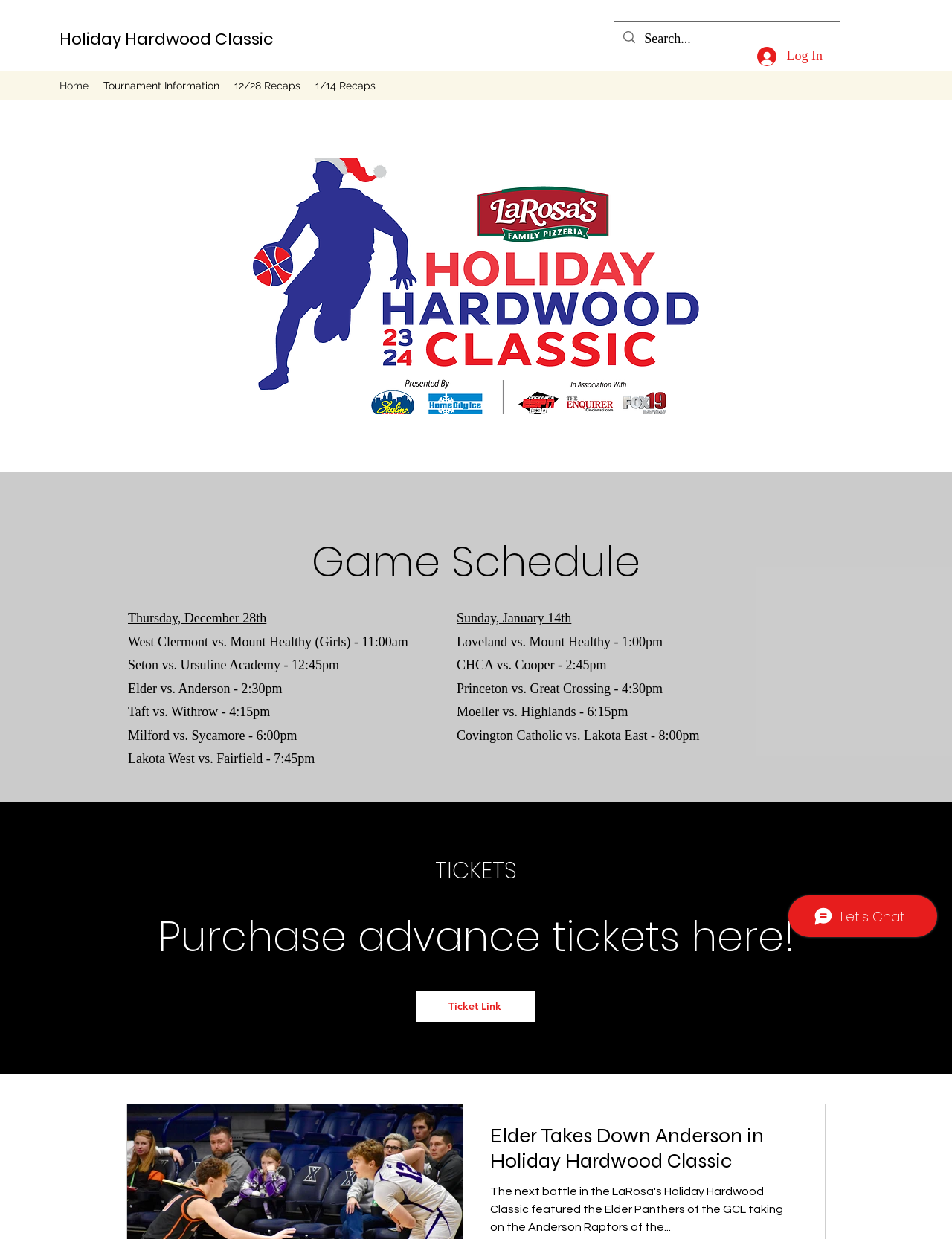What is the date of the first game?
Refer to the image and provide a one-word or short phrase answer.

Thursday, December 28th